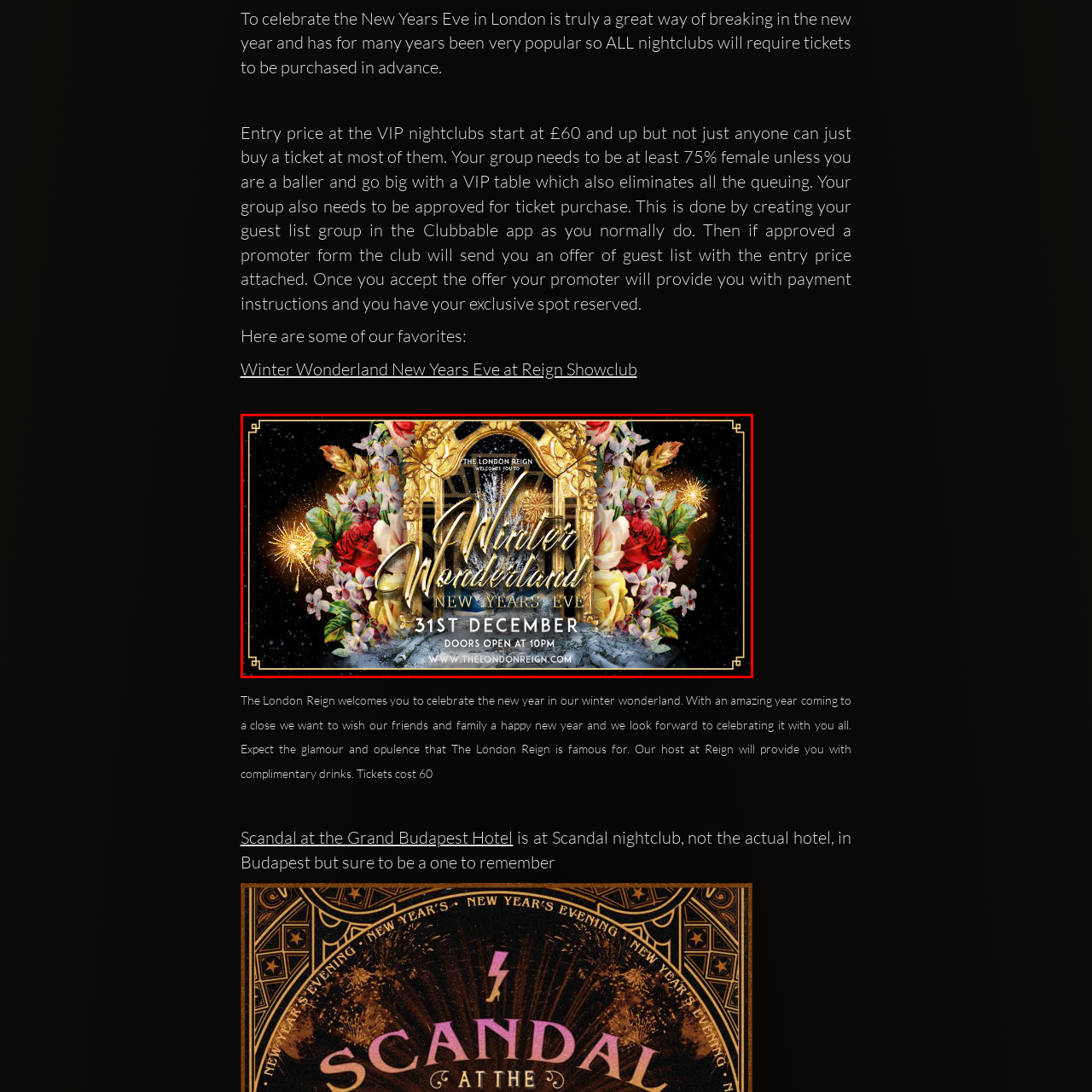Observe the image enclosed by the red rectangle, What time do the doors open?
 Give a single word or phrase as your answer.

10 PM